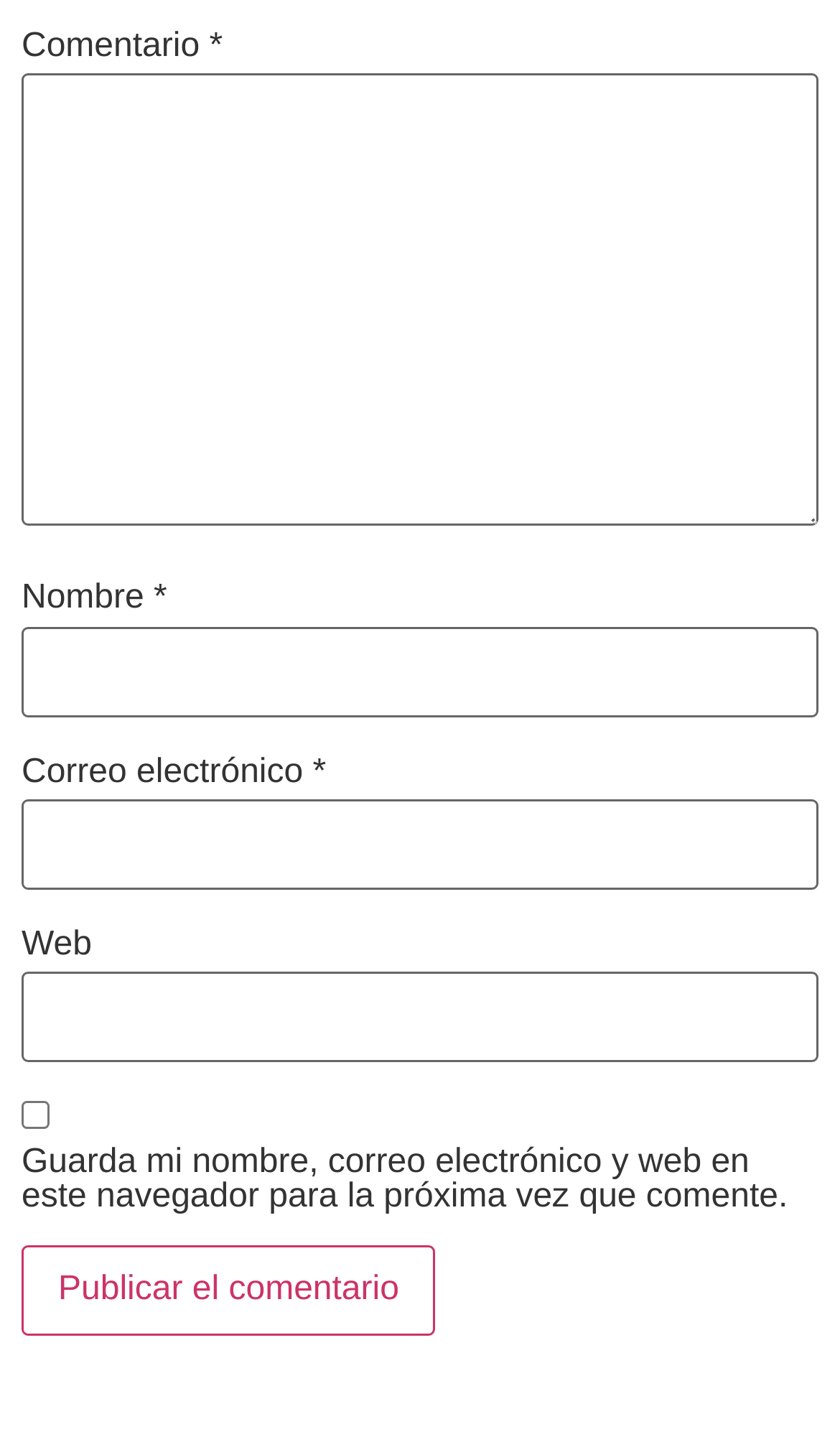Utilize the details in the image to thoroughly answer the following question: What is the label of the first textbox?

The first textbox is labeled 'Comentario' and has an asterisk (*) symbol next to it, indicating that it is a required field.